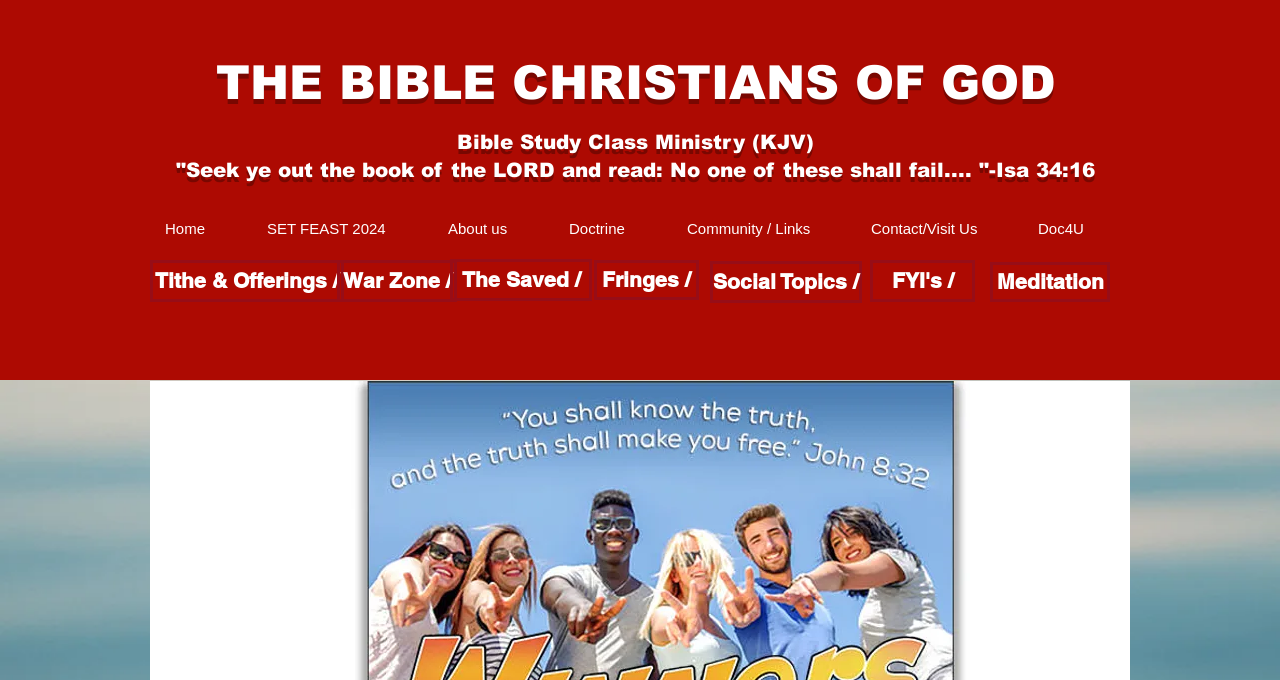Please find the bounding box for the following UI element description. Provide the coordinates in (top-left x, top-left y, bottom-right x, bottom-right y) format, with values between 0 and 1: Home

None